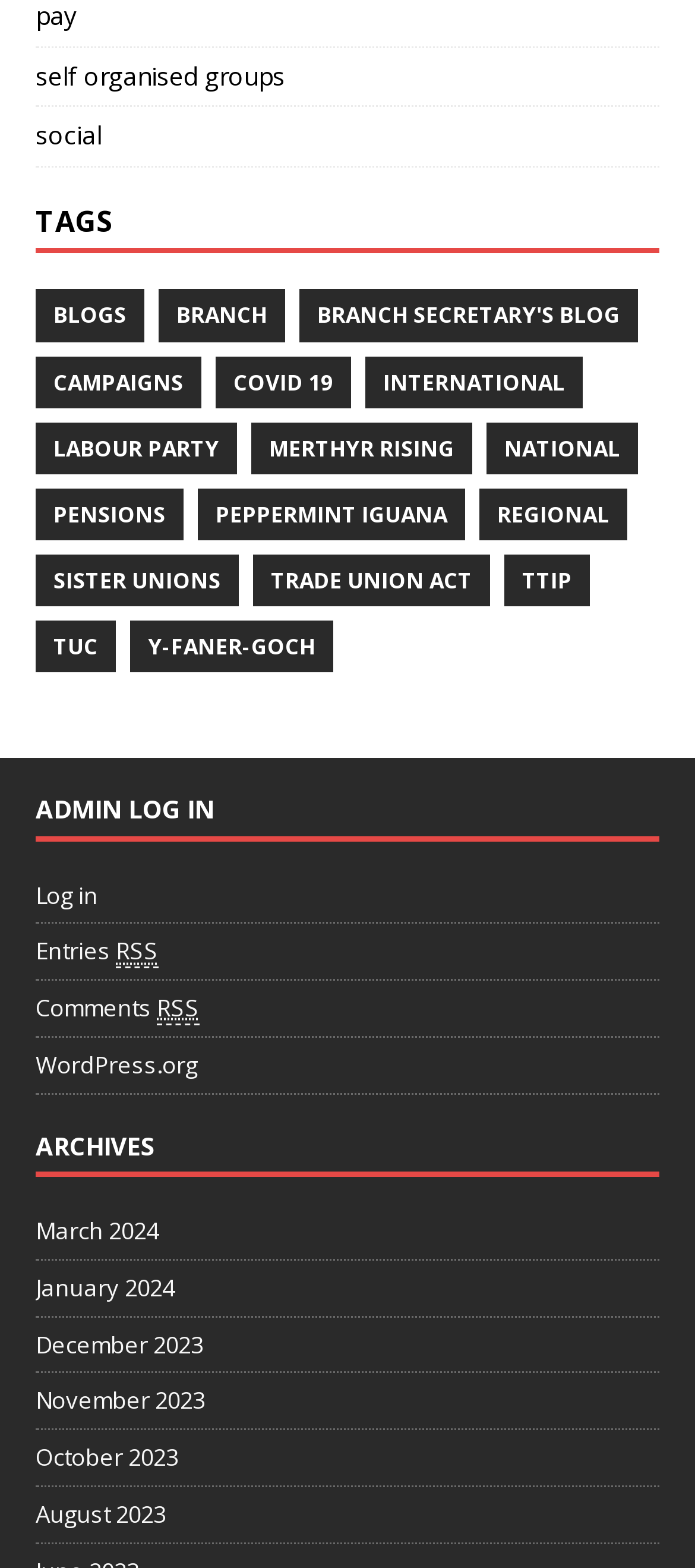What is the last archive month listed?
Look at the image and answer with only one word or phrase.

August 2023